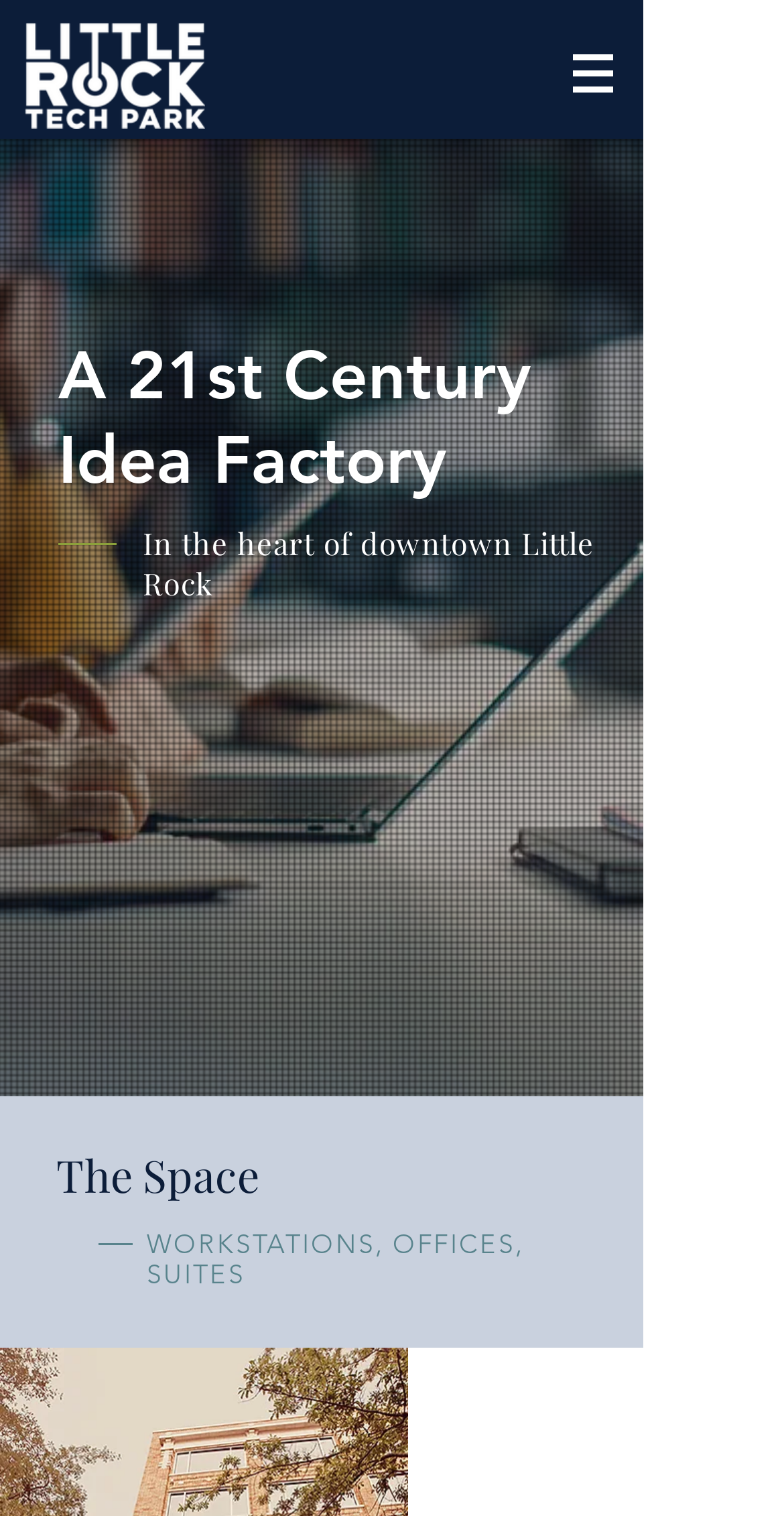Answer briefly with one word or phrase:
Is there a navigation menu?

Yes